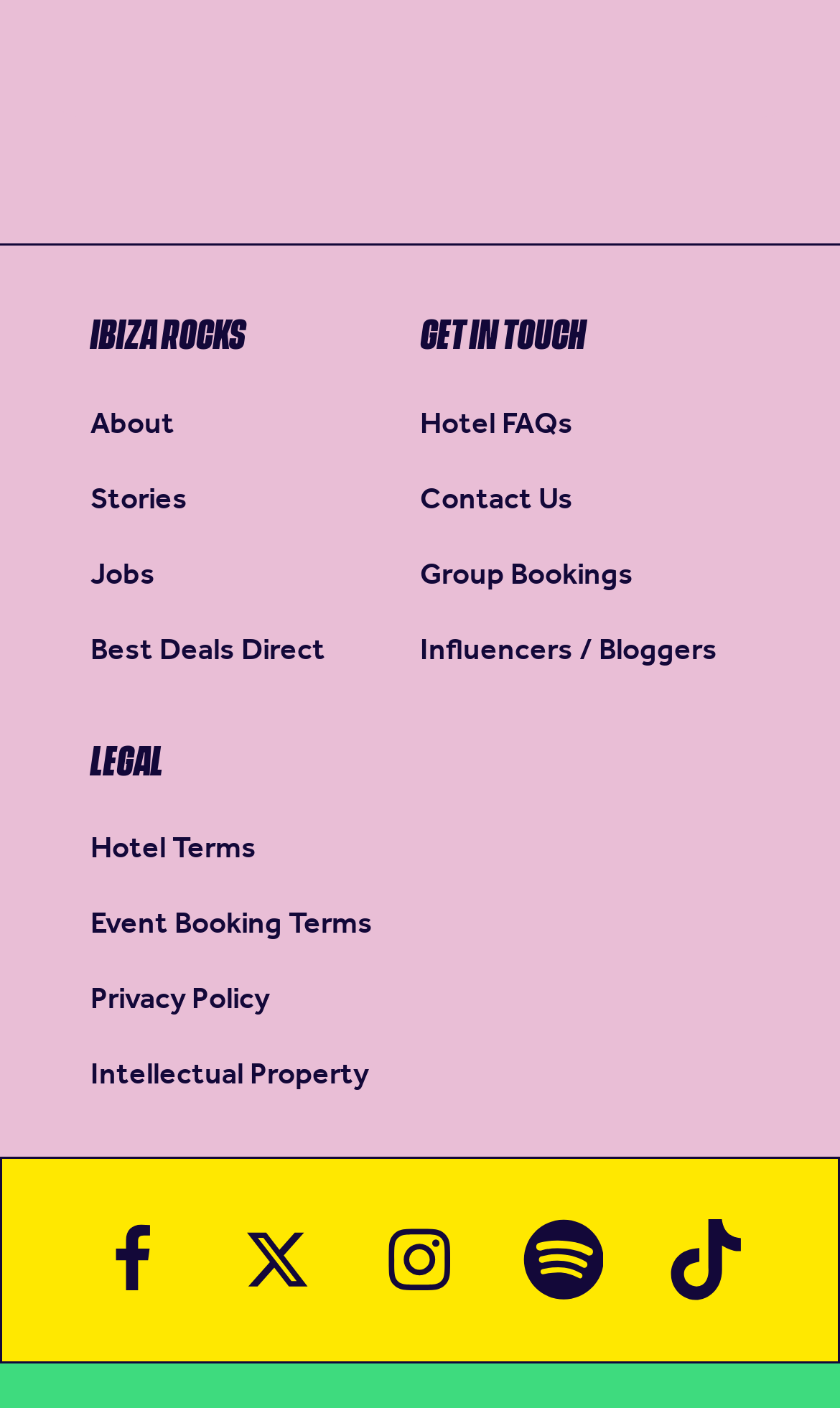Provide a short, one-word or phrase answer to the question below:
What is the name of the hotel?

IBIZA ROCKS